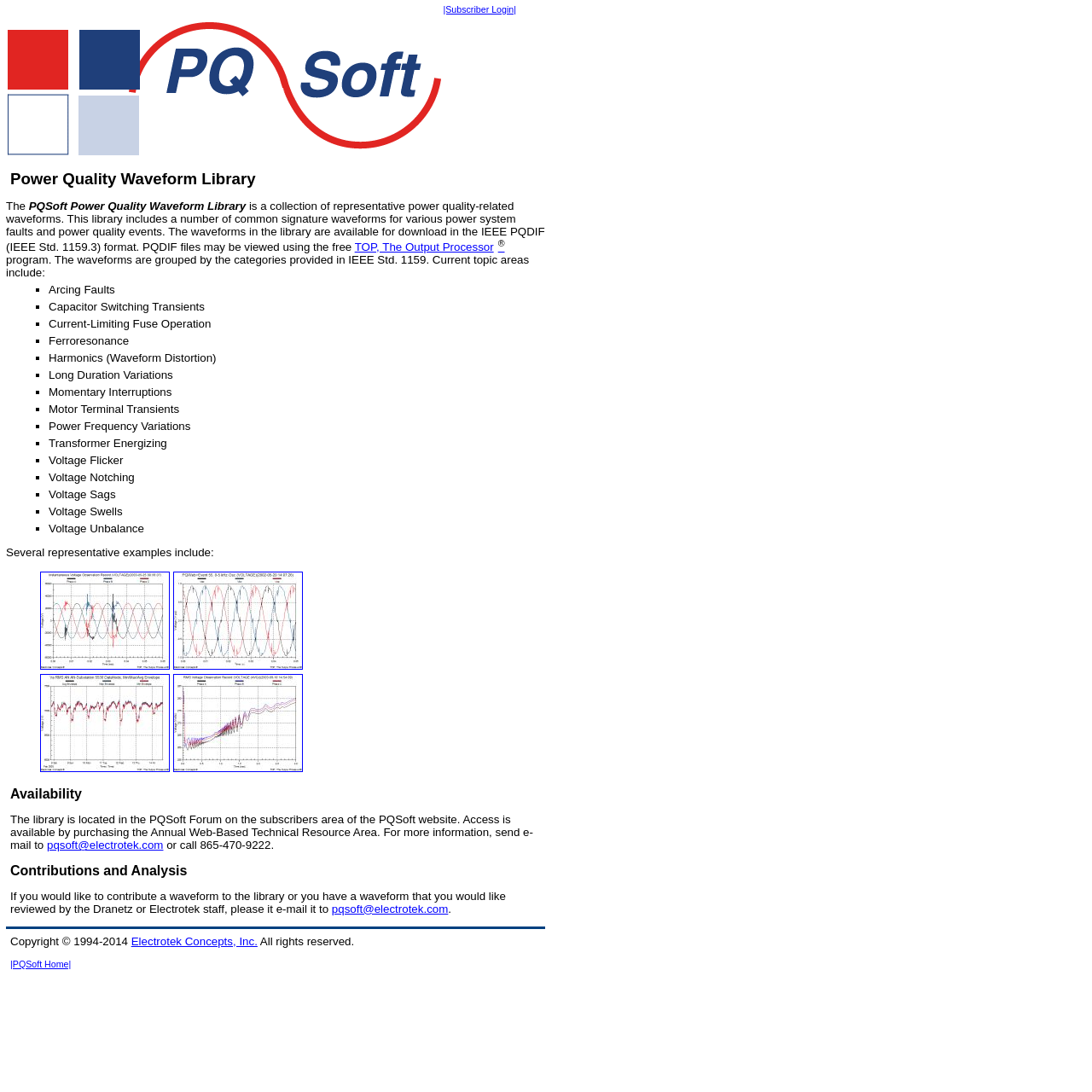Please mark the bounding box coordinates of the area that should be clicked to carry out the instruction: "Contact pqsoft@electrotek.com".

[0.043, 0.768, 0.15, 0.78]